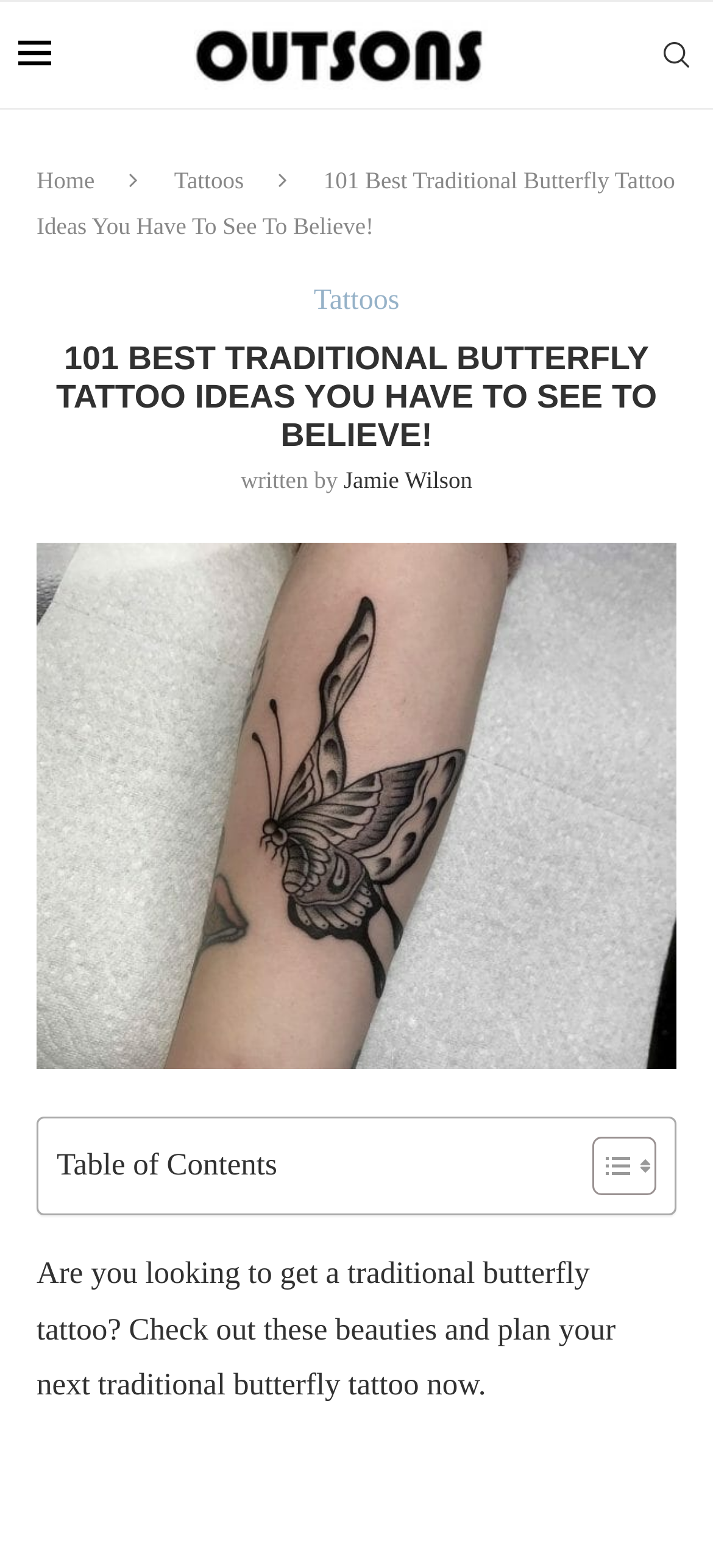What is the purpose of the search link at the top right?
Please use the image to deliver a detailed and complete answer.

The search link at the top right of the webpage is likely intended to allow users to search the website for specific content, such as traditional butterfly tattoo ideas or related topics.